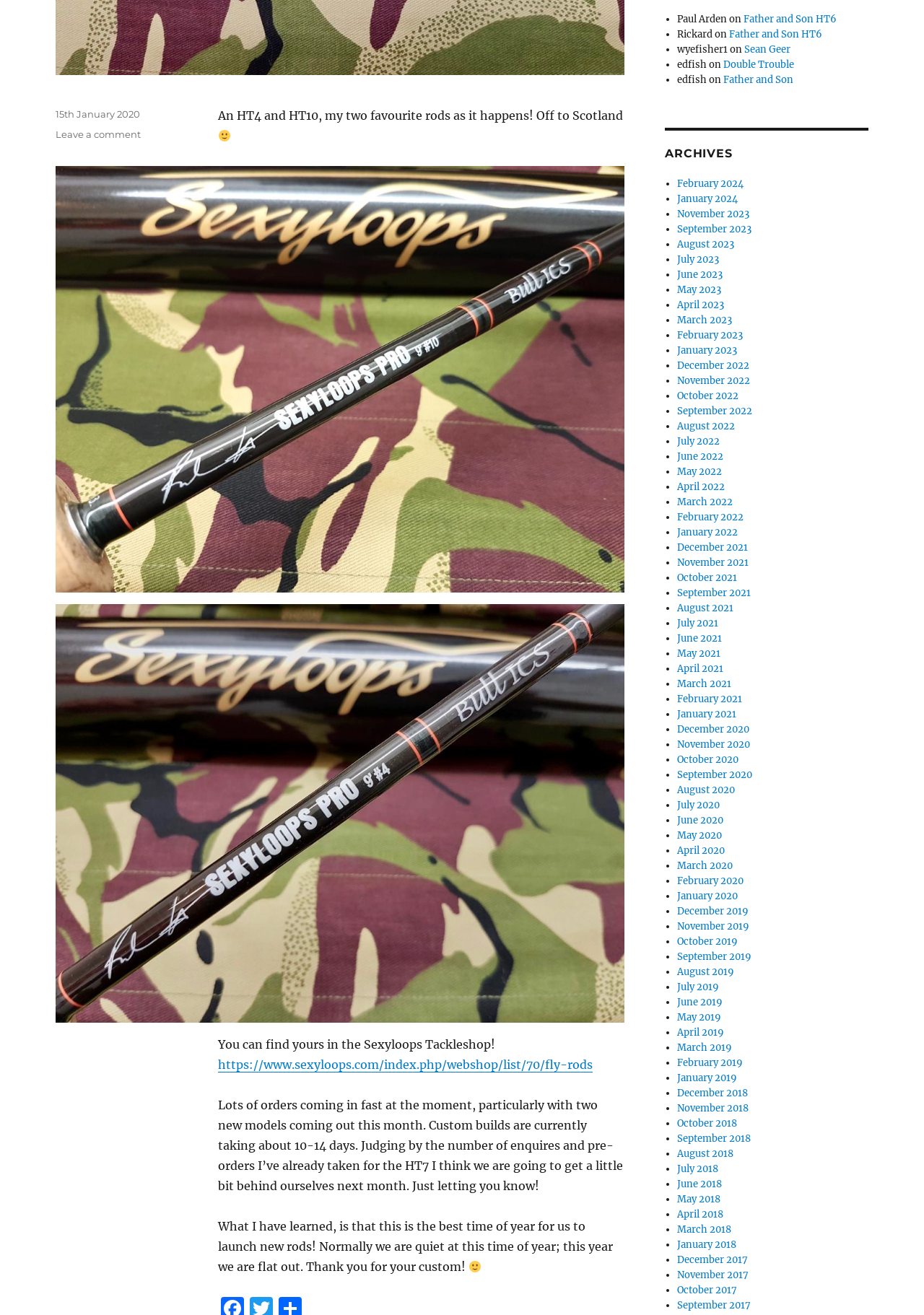Identify the bounding box coordinates necessary to click and complete the given instruction: "View archives for February 2024".

[0.733, 0.135, 0.804, 0.144]